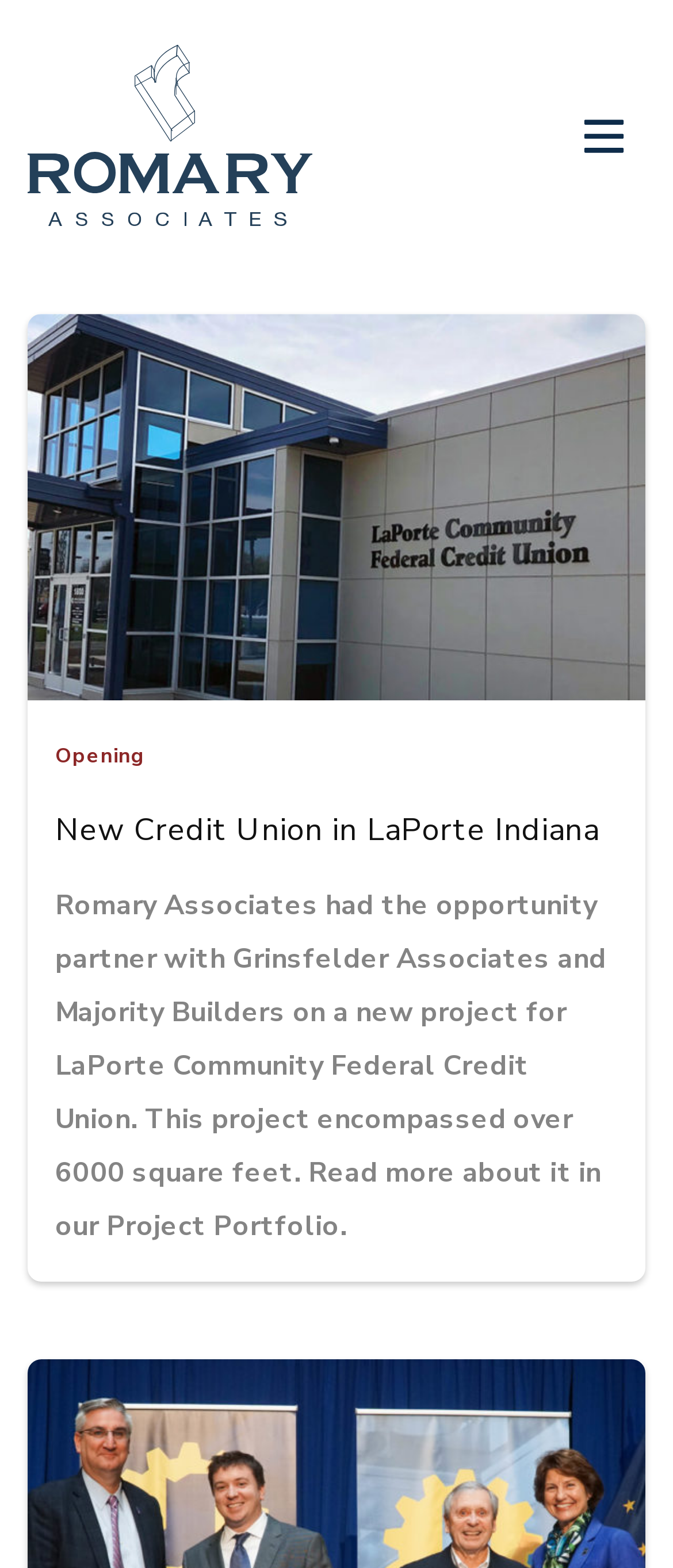Using the webpage screenshot, locate the HTML element that fits the following description and provide its bounding box: "aria-label="Previous Slide"".

[0.5, 0.418, 0.623, 0.449]